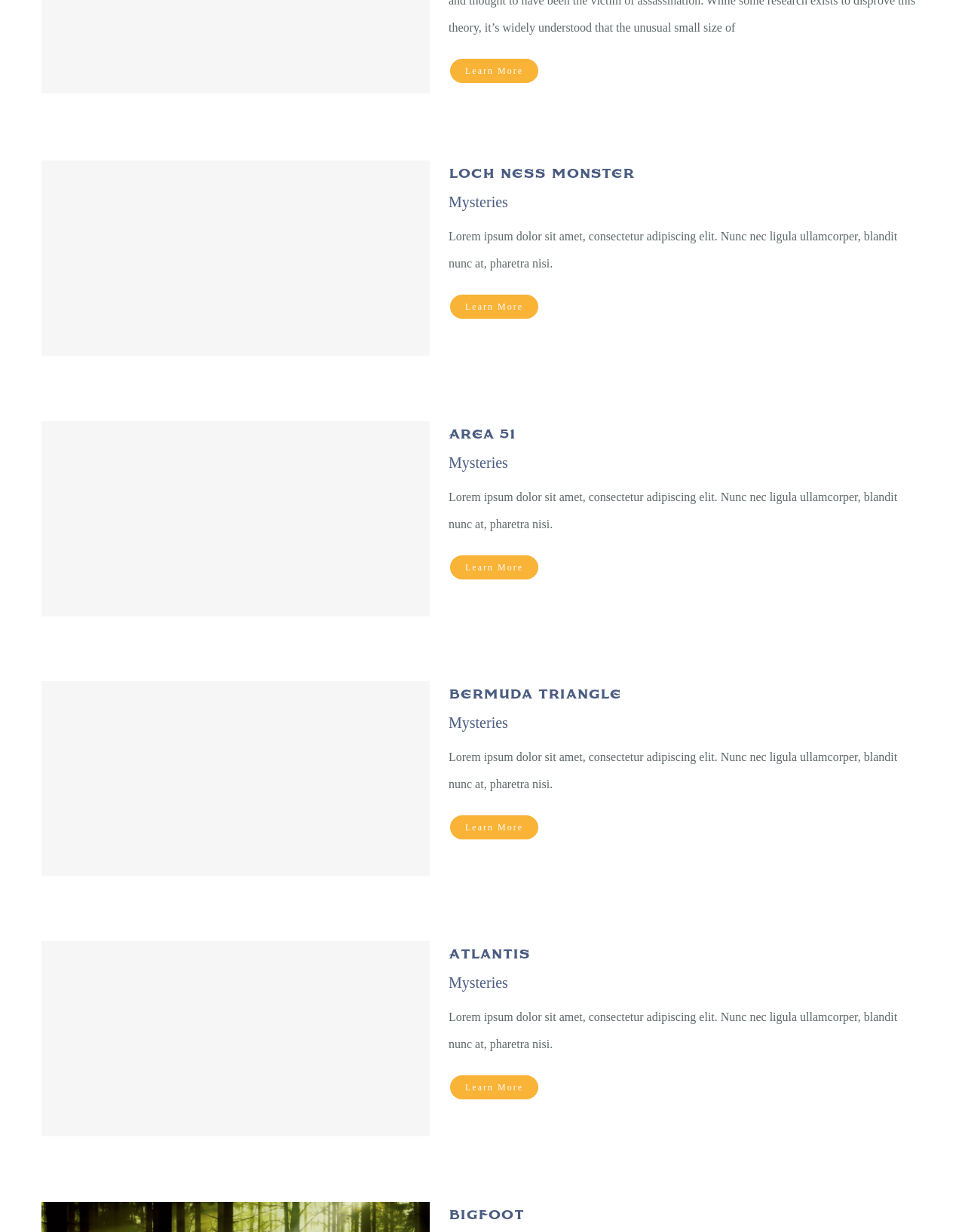Give the bounding box coordinates for the element described as: "Loch Ness Monster".

[0.465, 0.135, 0.657, 0.147]